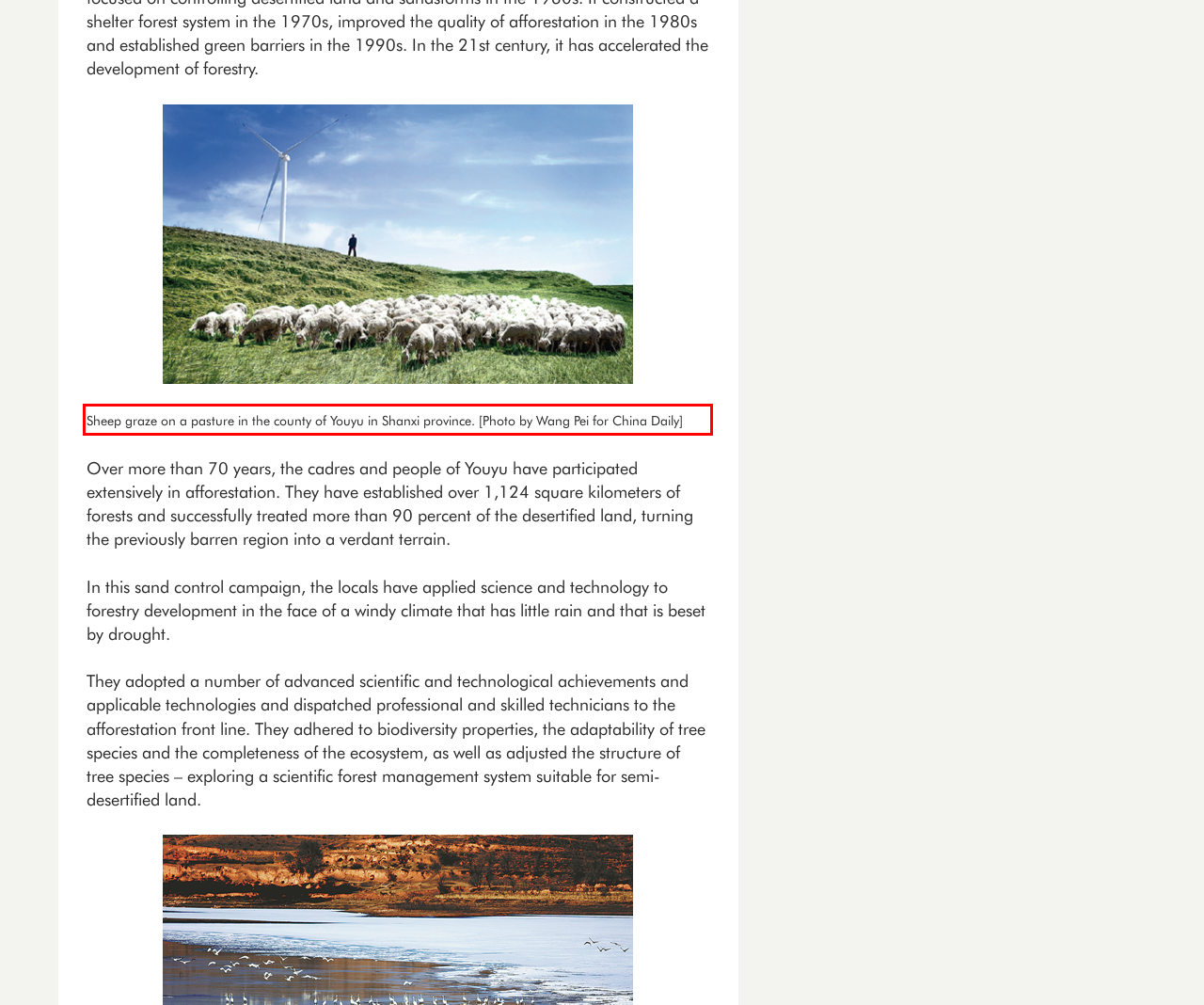Please examine the screenshot of the webpage and read the text present within the red rectangle bounding box.

Sheep graze on a pasture in the county of Youyu in Shanxi province. [Photo by Wang Pei for China Daily]